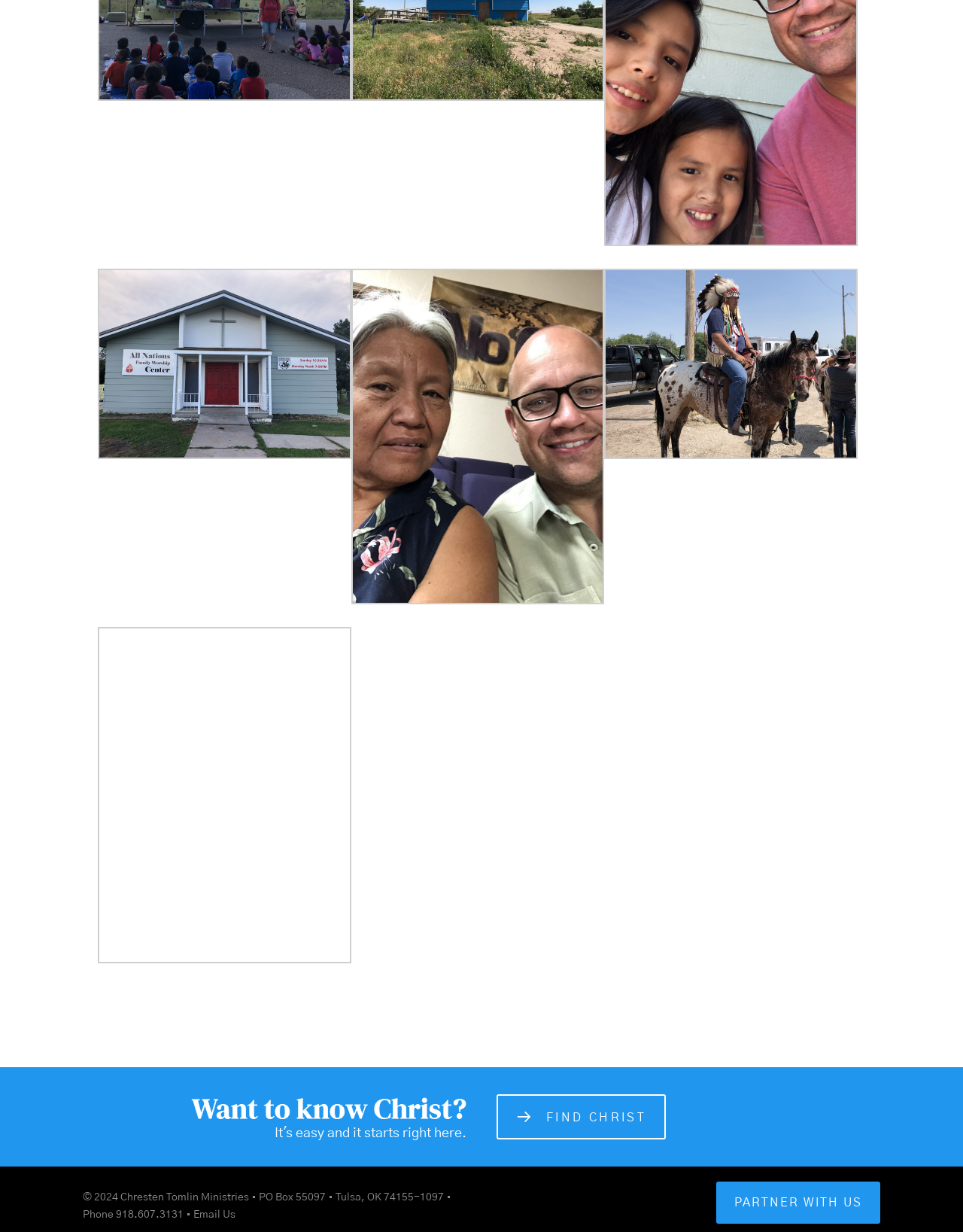How many columns are there in the top section?
Provide a concise answer using a single word or phrase based on the image.

3